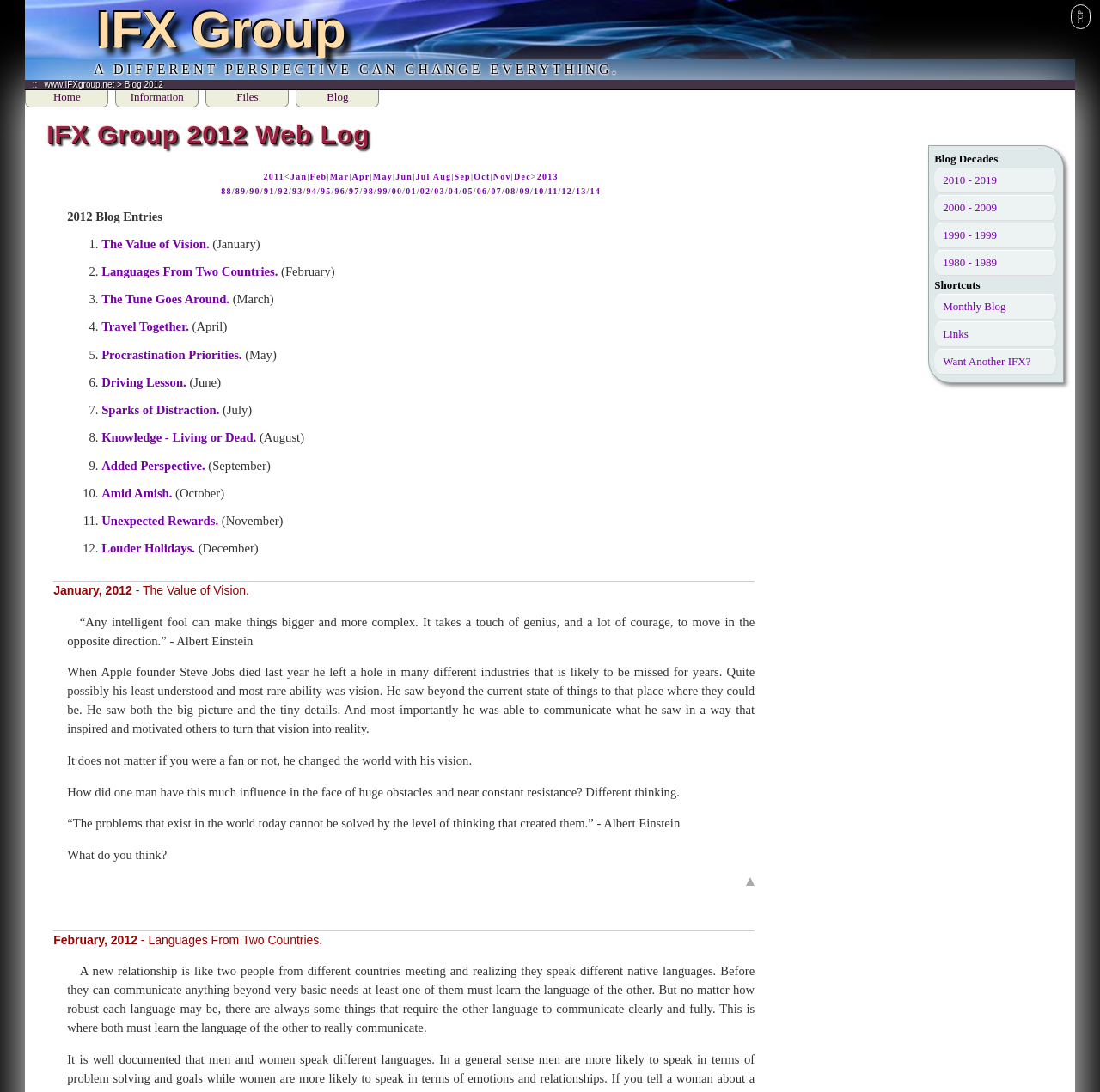Locate the bounding box coordinates of the area where you should click to accomplish the instruction: "read the blog entry 'The Value of Vision.'".

[0.092, 0.217, 0.19, 0.229]